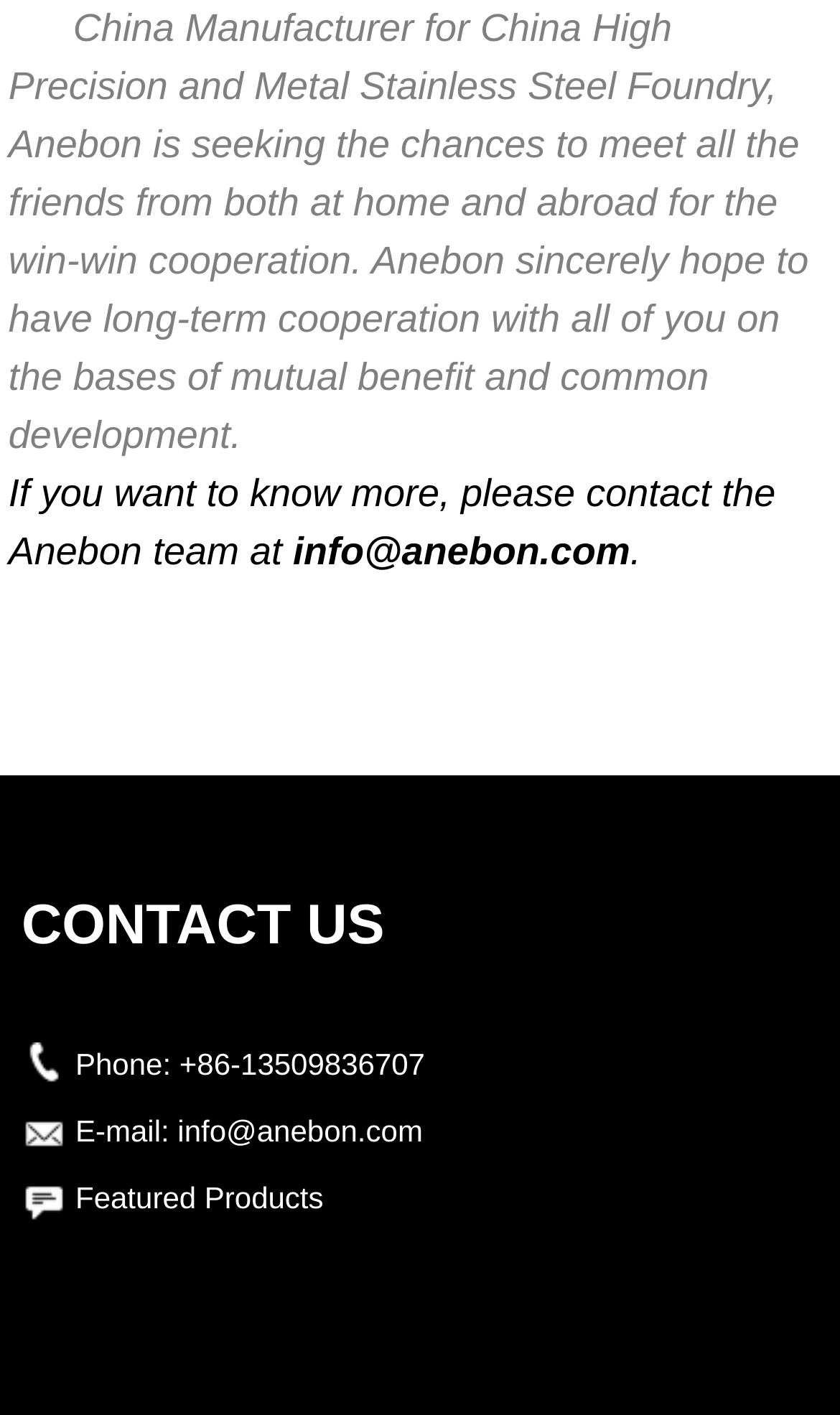Please find the bounding box for the following UI element description. Provide the coordinates in (top-left x, top-left y, bottom-right x, bottom-right y) format, with values between 0 and 1: Featured Products

[0.09, 0.835, 0.385, 0.859]